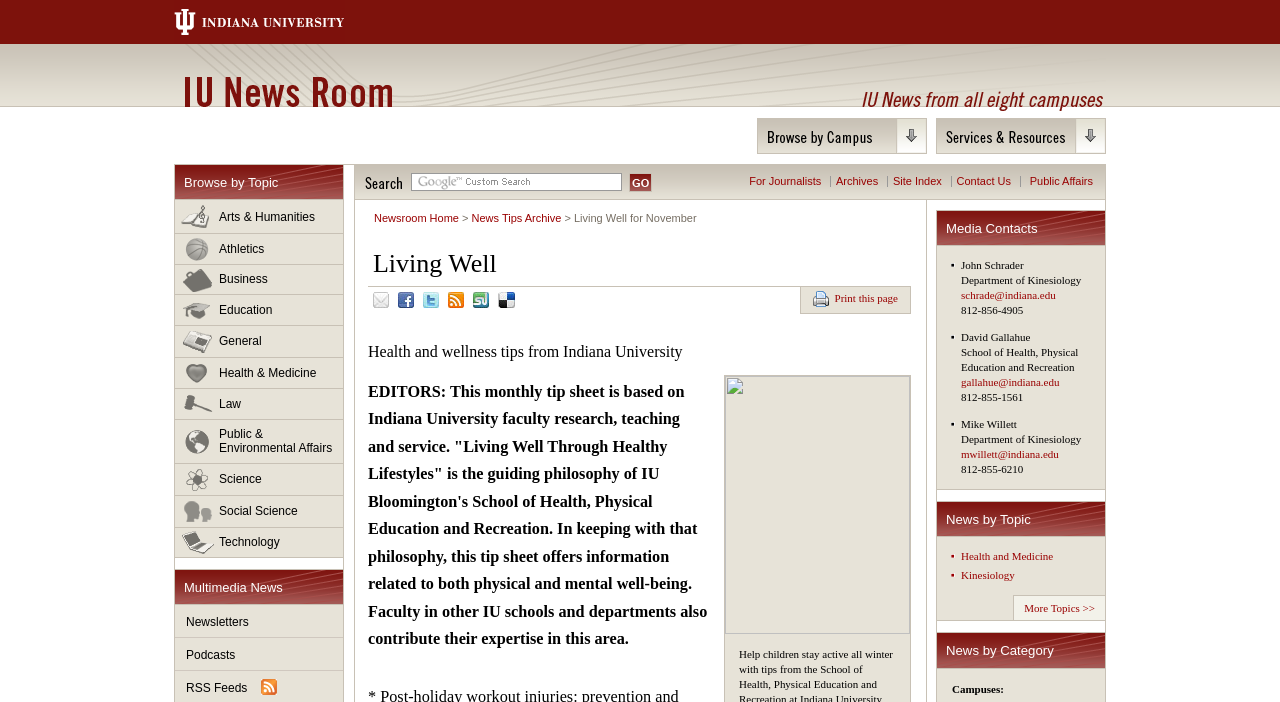Describe in detail what you see on the webpage.

The webpage is titled "Living Well: IU News Room: Indiana University" and has a prominent heading "IU News Room" at the top. Below this, there is a heading "IU News from all eight campuses". 

On the left side of the page, there is a list of links categorized by topic, including "Arts & Humanities", "Athletics", "Business", and more. Below this list, there is a heading "Multimedia News" followed by links to "Newsletters" and "Podcasts". 

A search bar is located in the middle of the page, with a heading "Search" and a "GO" button. To the right of the search bar, there are links to "For Journalists", "Archives", "Site Index", "Contact Us", and "Public Affairs". 

Further down the page, there is a section titled "Media Contacts" with contact information for several individuals, including their names, departments, email addresses, and phone numbers. 

The main content of the page is divided into three sections: "News by Topic", "News by Category", and "Campuses:". The "News by Topic" section has links to topics such as "Health and Medicine" and "Kinesiology". The "News by Category" section has a heading "Campuses:" followed by a link to "Newsroom Home". 

At the bottom of the page, there is a section titled "Living Well" with links to social media platforms and a link to "Print this page". Below this, there is a heading "Health and wellness tips from Indiana University" followed by a lengthy paragraph describing the "Living Well Through Healthy Lifestyles" philosophy of IU Bloomington's School of Health, Physical Education and Recreation.